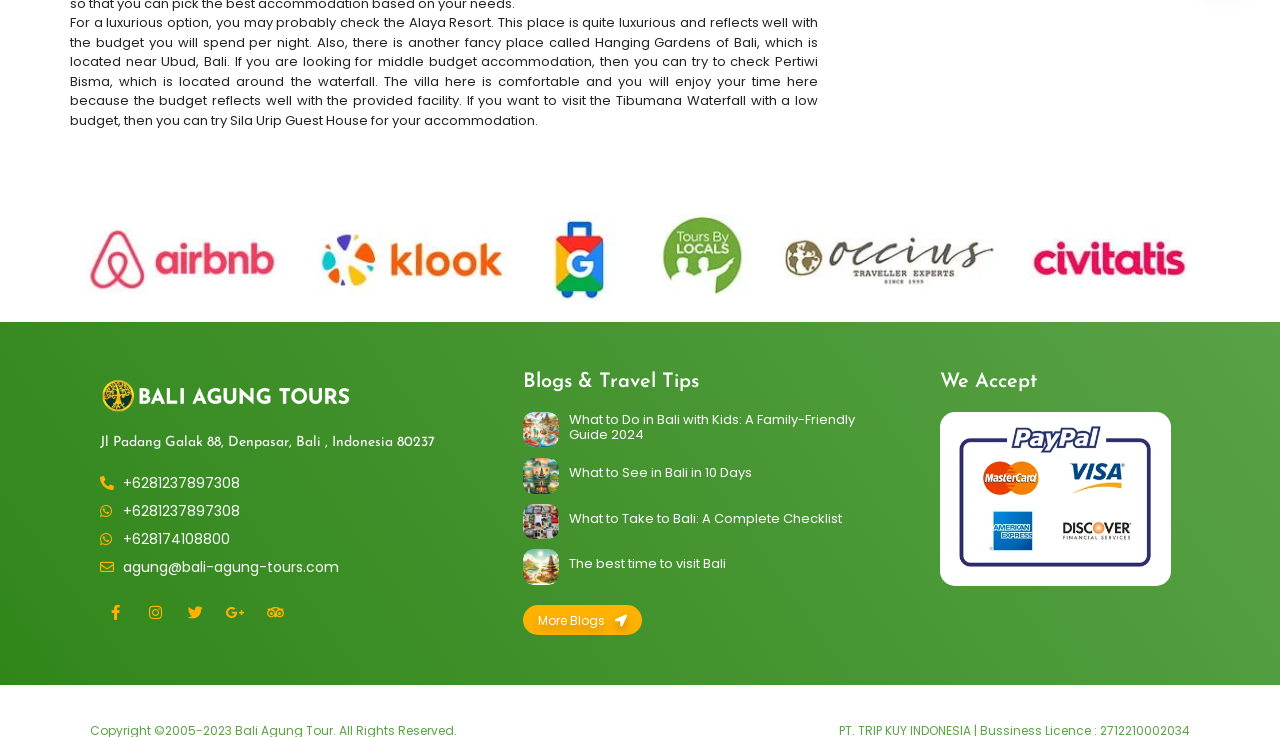What is the topic of the first blog post?
Please answer the question with as much detail and depth as you can.

The first blog post is about 'What to Do in Bali with Kids: A Family-Friendly Guide 2024', which provides information and tips for families traveling to Bali with kids.